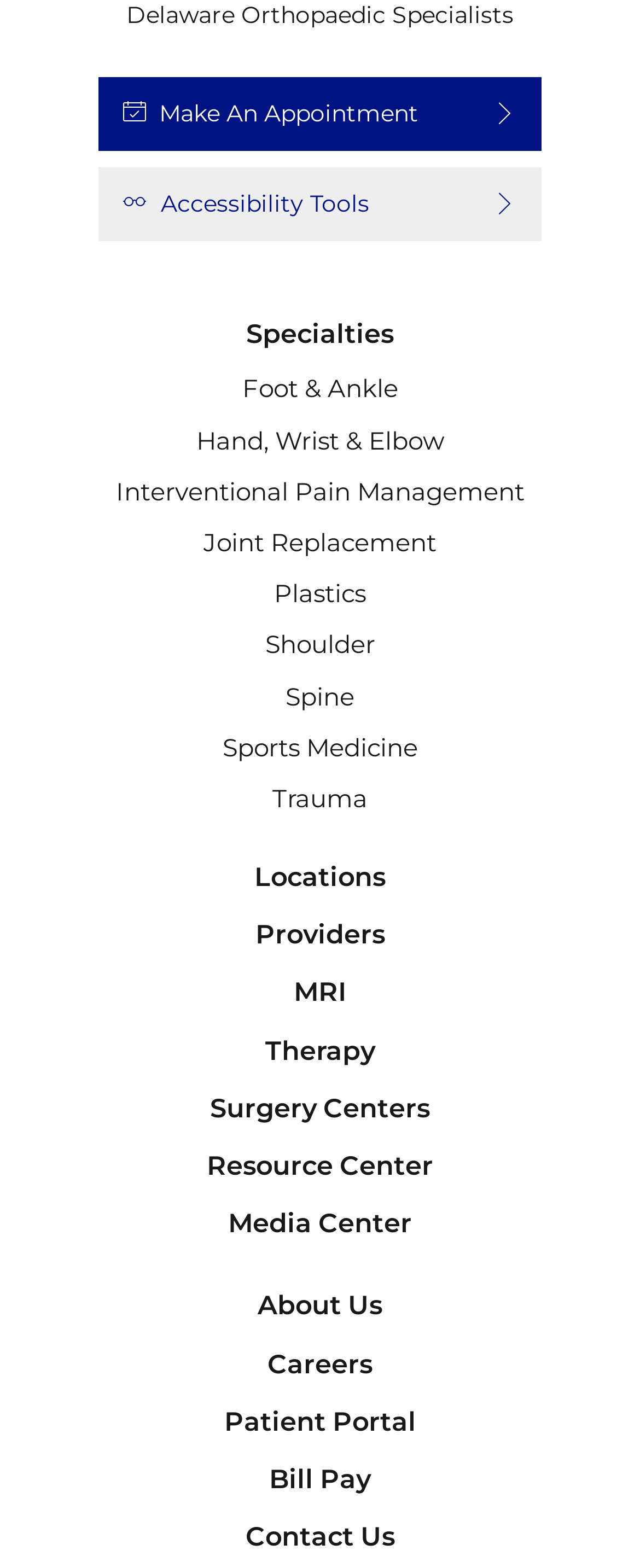What is the last link in the list?
Provide a detailed answer to the question, using the image to inform your response.

I looked at the list of links and found that the last one is 'Contact Us', which is located at the bottom of the list with a bounding box coordinate of [0.383, 0.964, 0.617, 0.996].